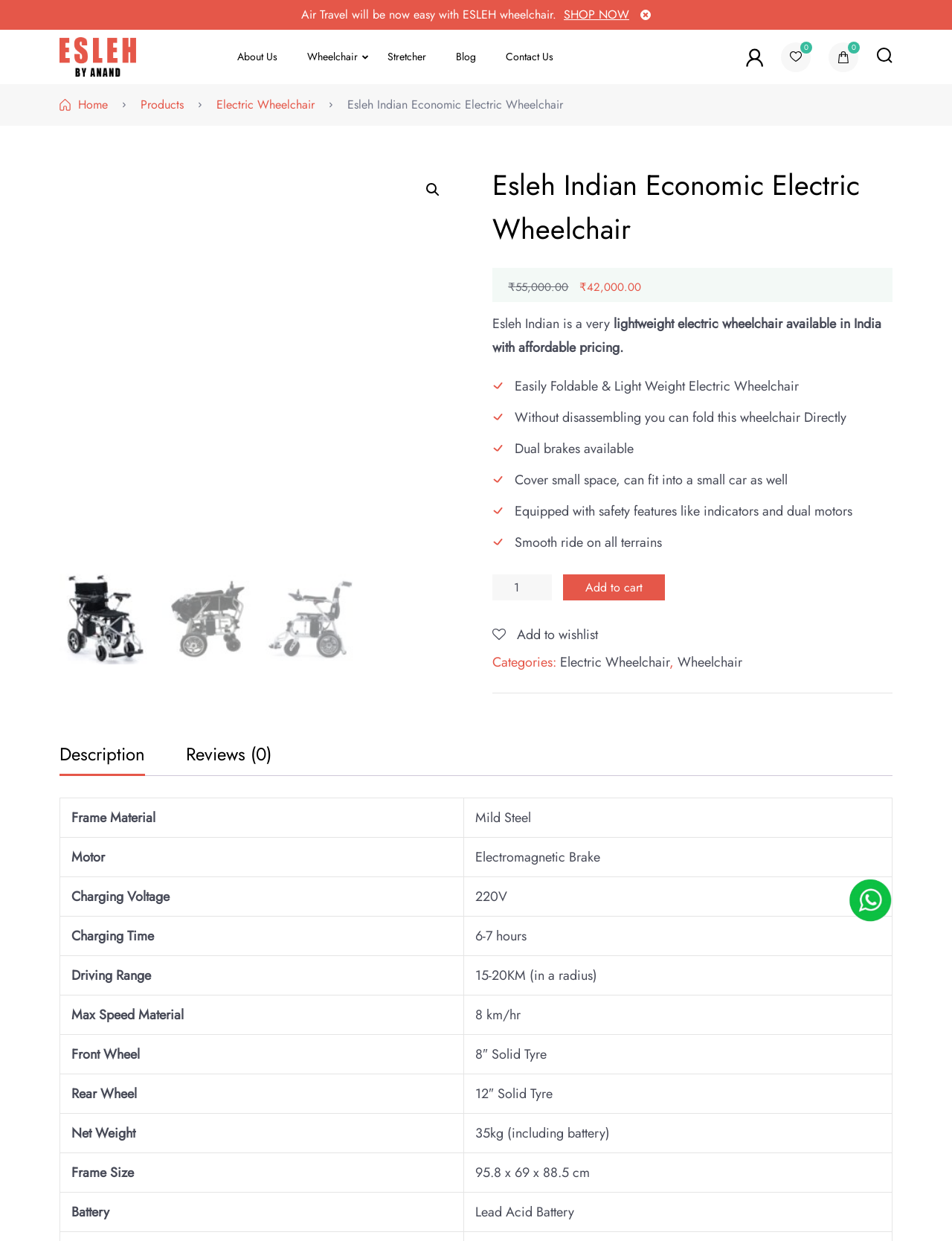Using the details from the image, please elaborate on the following question: What is the material of the frame of the electric wheelchair?

The material of the frame of the electric wheelchair is mentioned in the table under the 'Reviews' tab, in the row 'Frame Material' with the value 'Mild Steel'.